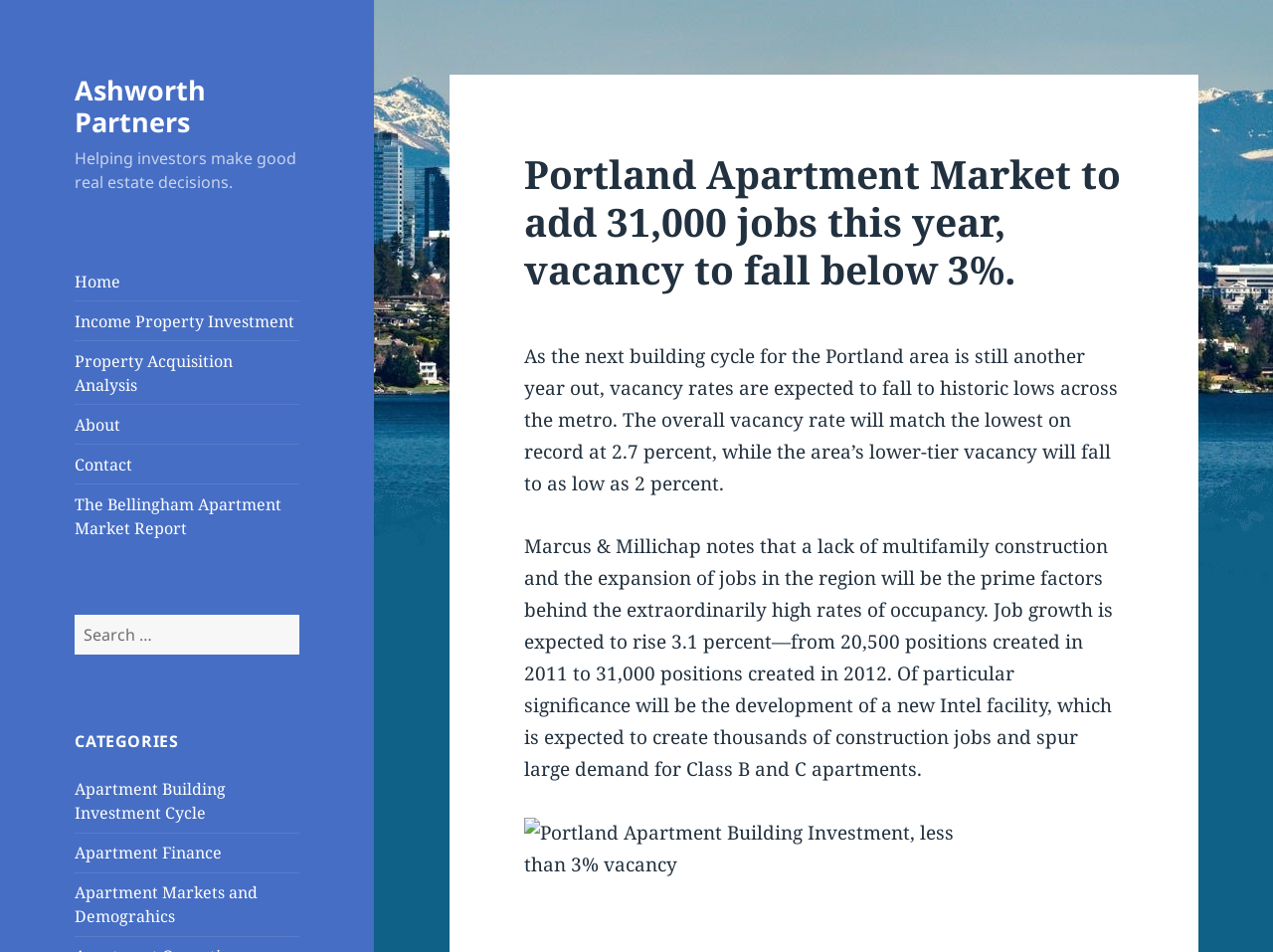Can you provide the bounding box coordinates for the element that should be clicked to implement the instruction: "Click on the 'About' link"?

[0.059, 0.434, 0.095, 0.457]